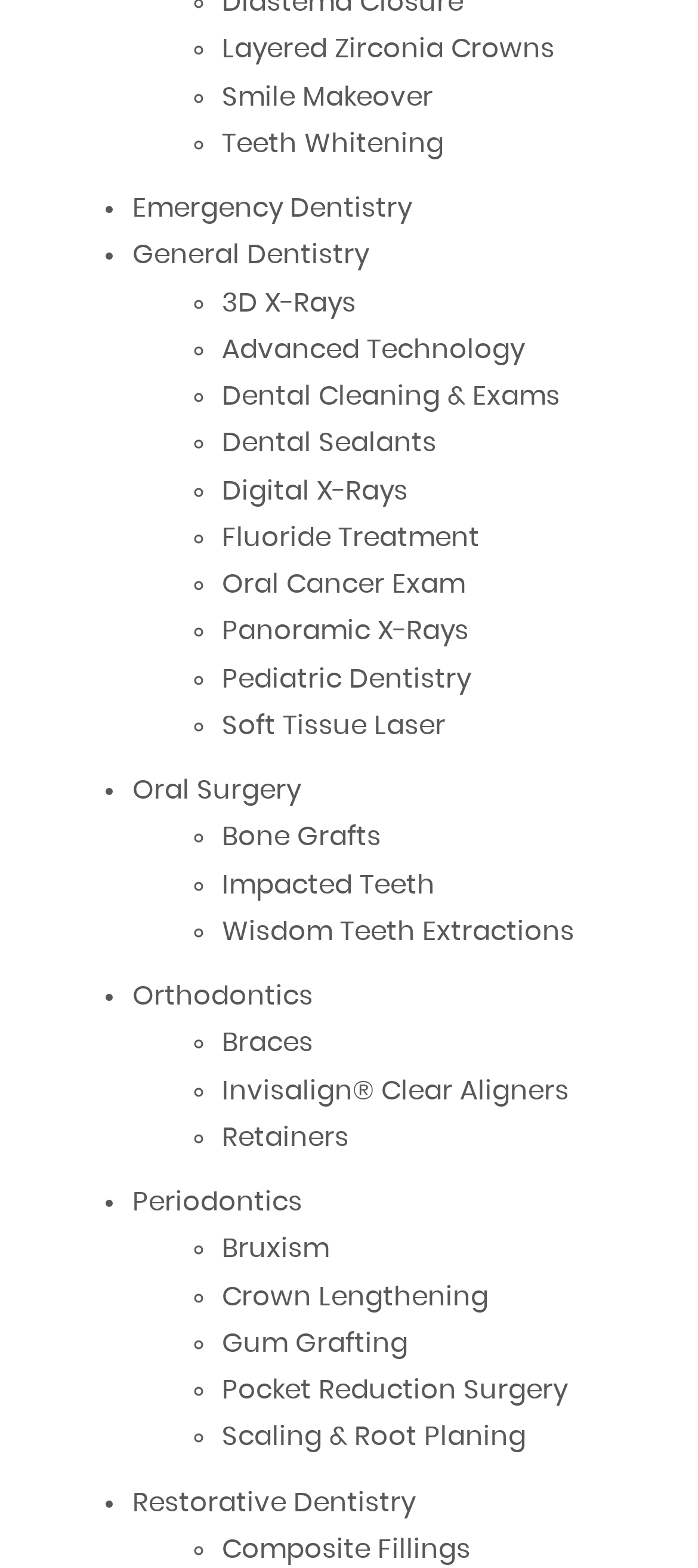Determine the bounding box coordinates of the element that should be clicked to execute the following command: "Read about Composite Fillings".

[0.318, 0.98, 0.674, 0.997]